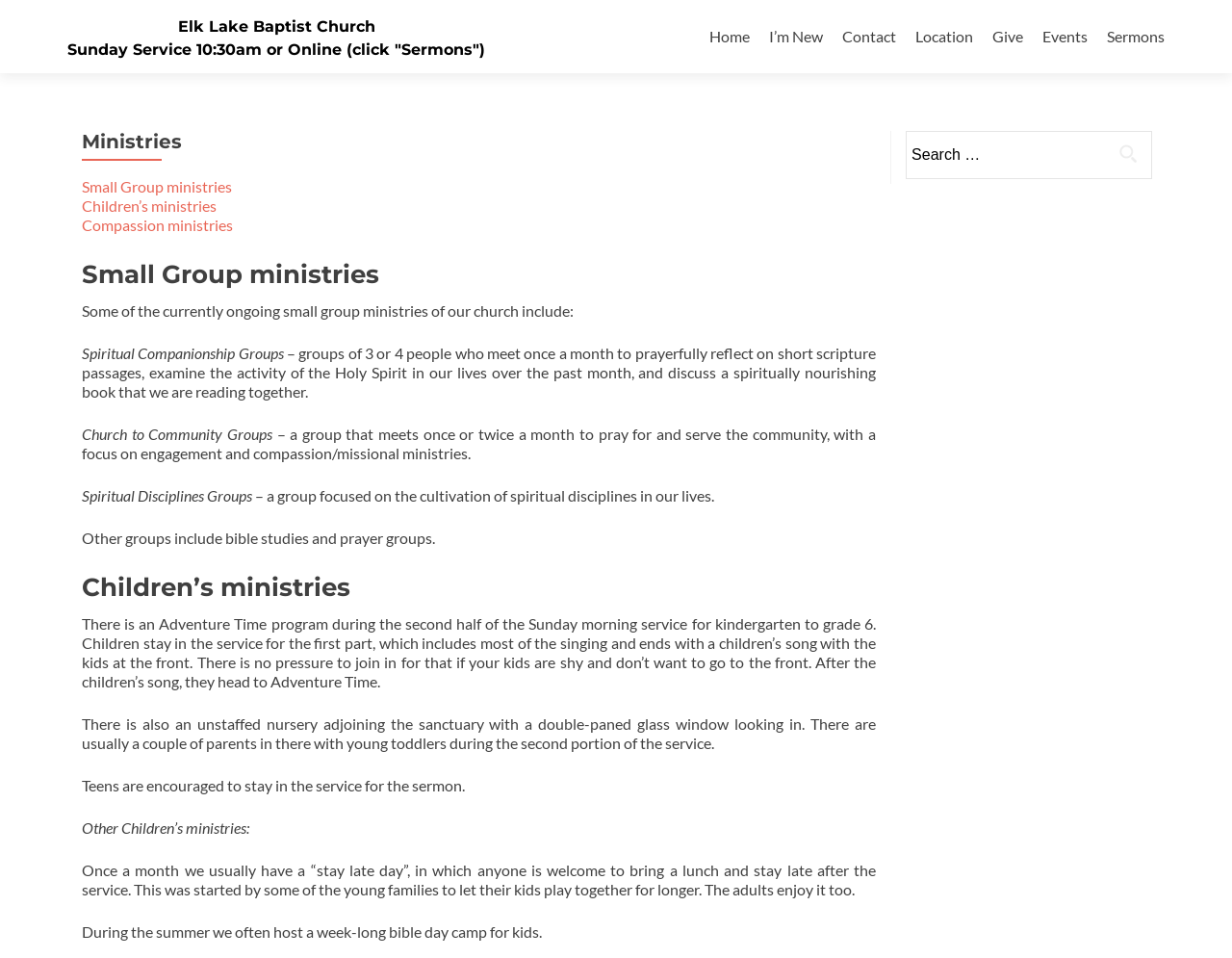Please give a one-word or short phrase response to the following question: 
How often is the 'stay late day' event held?

Once a month